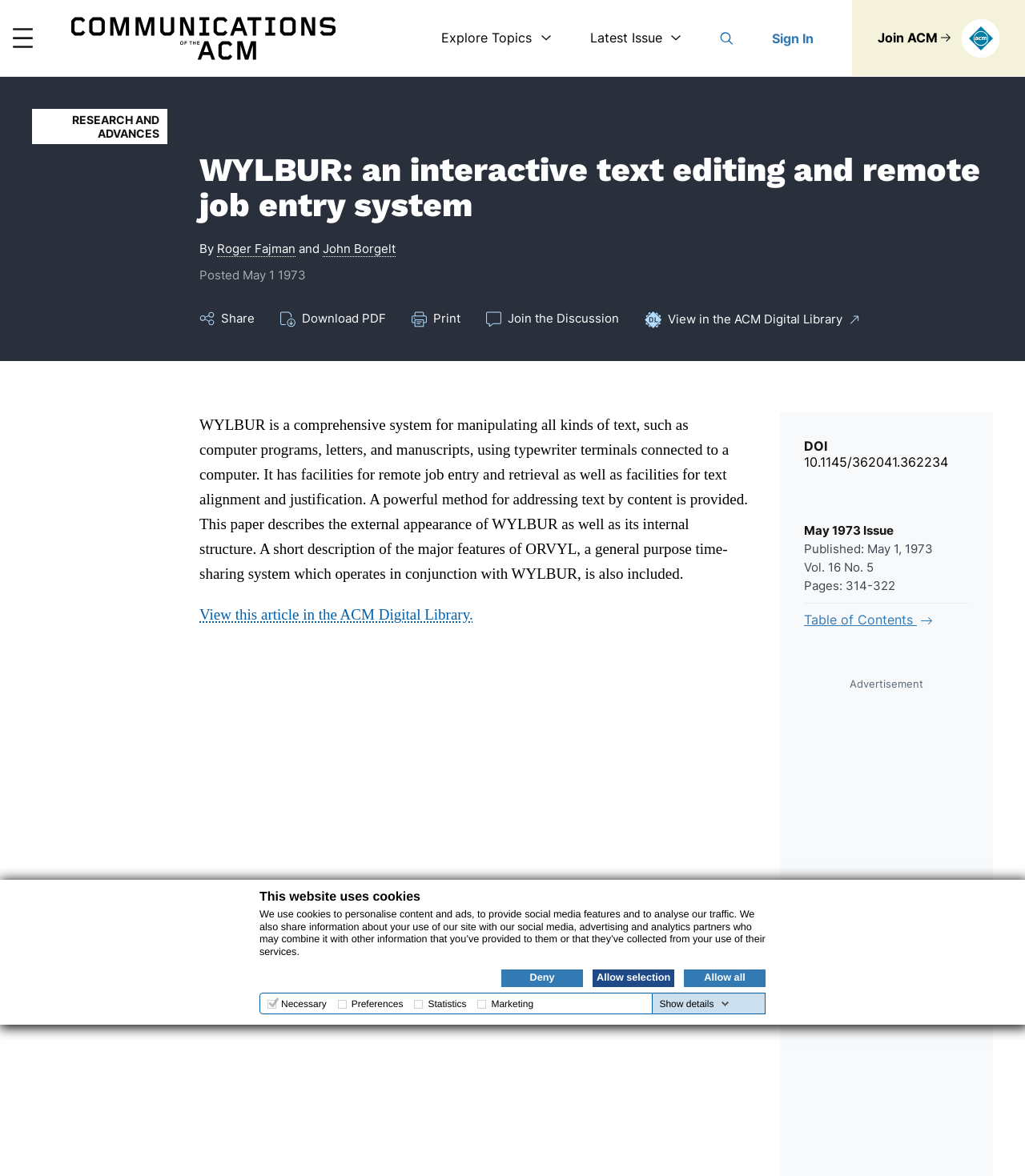Describe all the key features of the webpage in detail.

The webpage is titled "WYLBUR – Communications of the ACM" and appears to be an article page from a scientific journal. At the top of the page, there is a dialog box with a heading "This website uses cookies" and a description of how cookies are used on the website. Below this, there are three links: "Deny", "Allow selection", and "Allow all" to manage cookie preferences.

To the top left of the page, there is a main menu button with an image of a hamburger icon. Next to it, there are links to "Home", "Explore Topics", and "Latest Issue", each with an accompanying image. On the top right, there are links to "Search" and "Sign In", as well as a button to "Join ACM".

The main content of the page is an article titled "WYLBUR: an interactive text editing and remote job entry system" by Roger Fajman and John Borgelt. The article has a posted date of May 1, 1973. Below the title, there are links to "Share", "Download PDF", "Print", "Join the Discussion", and "View in the ACM Digital Library".

The article summary is provided, describing WYLBUR as a comprehensive system for manipulating text using typewriter terminals connected to a computer. There is also a link to view the article in the ACM Digital Library.

At the bottom of the page, there is information about the article, including the DOI, publication date, volume, and page numbers. There is also a link to the table of contents and an advertisement.